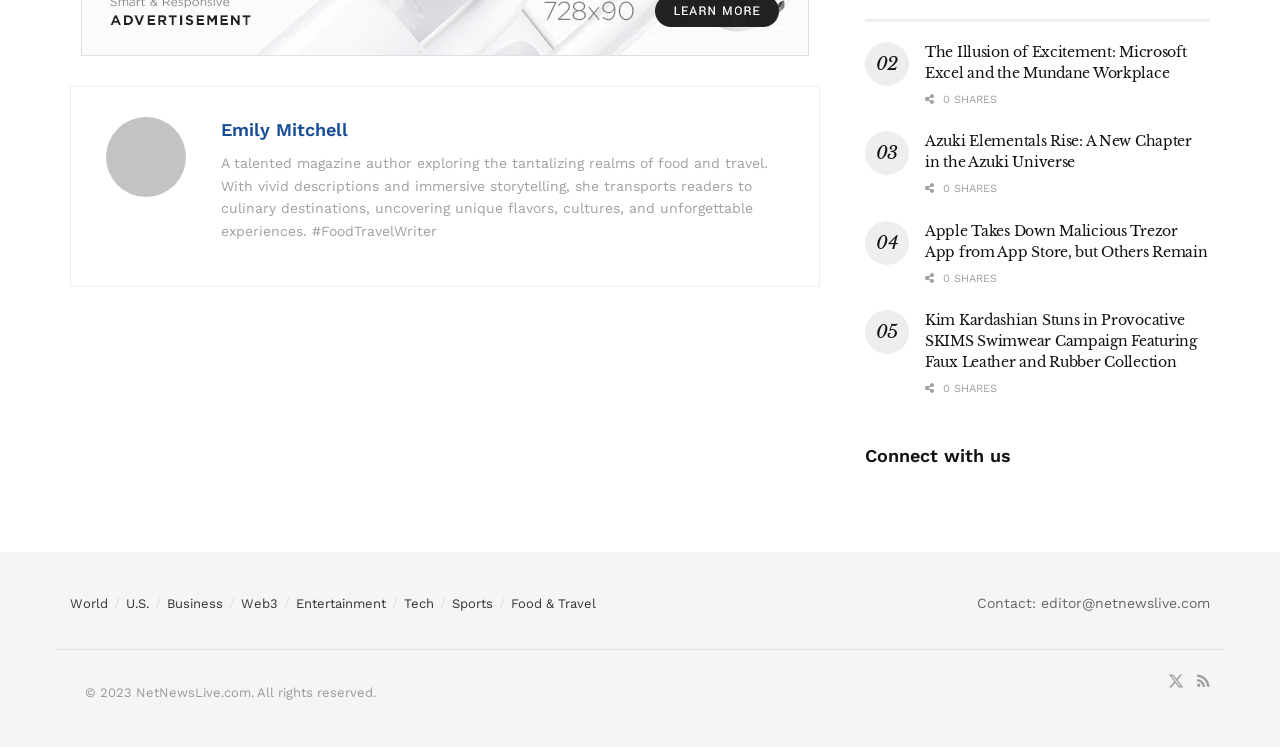Locate the bounding box coordinates of the element's region that should be clicked to carry out the following instruction: "Share the article 'The Illusion of Excitement: Microsoft Excel and the Mundane Workplace'". The coordinates need to be four float numbers between 0 and 1, i.e., [left, top, right, bottom].

[0.723, 0.154, 0.768, 0.202]